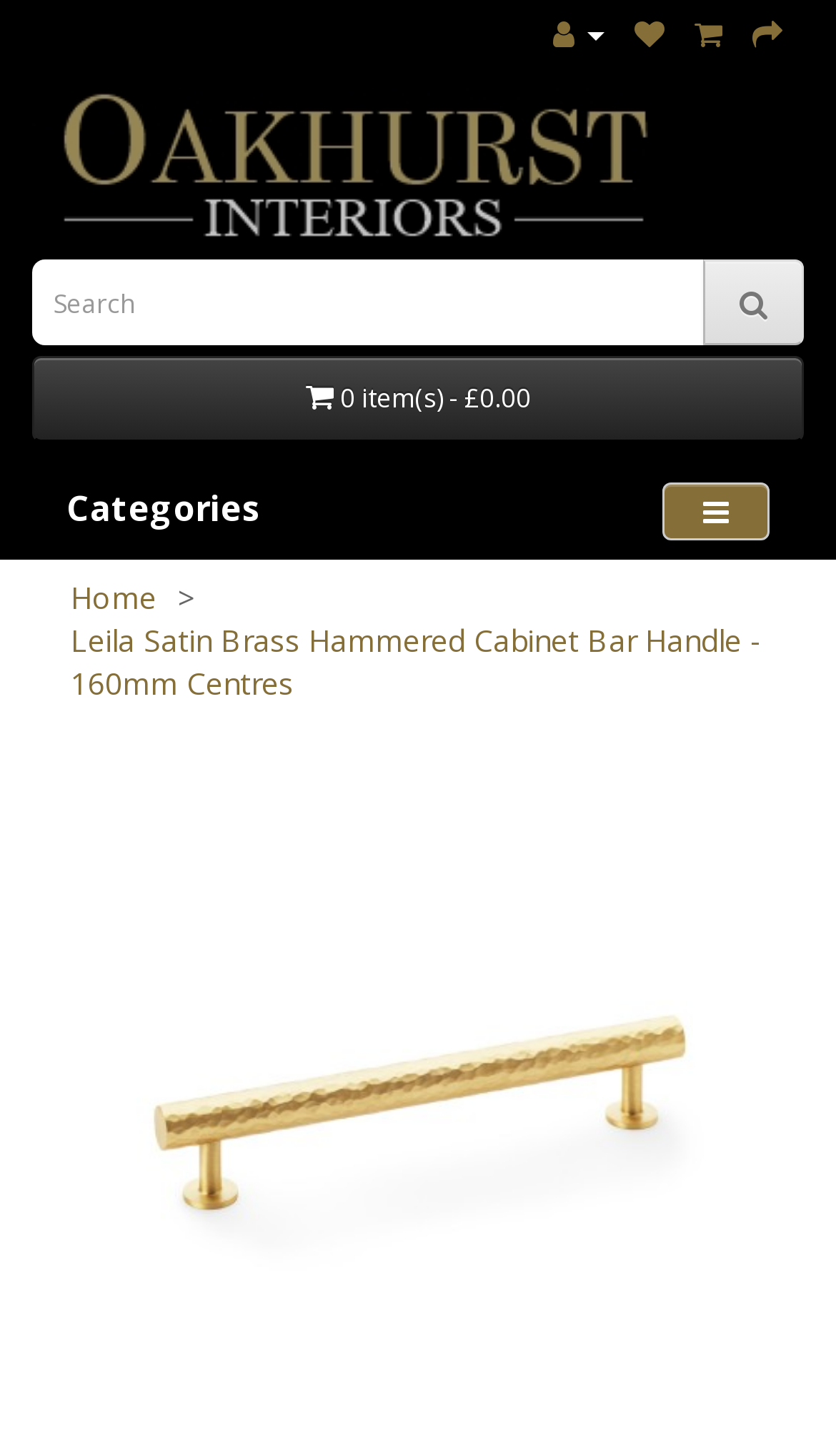Reply to the question with a single word or phrase:
What is the material of the cabinet pull?

Satin Brass